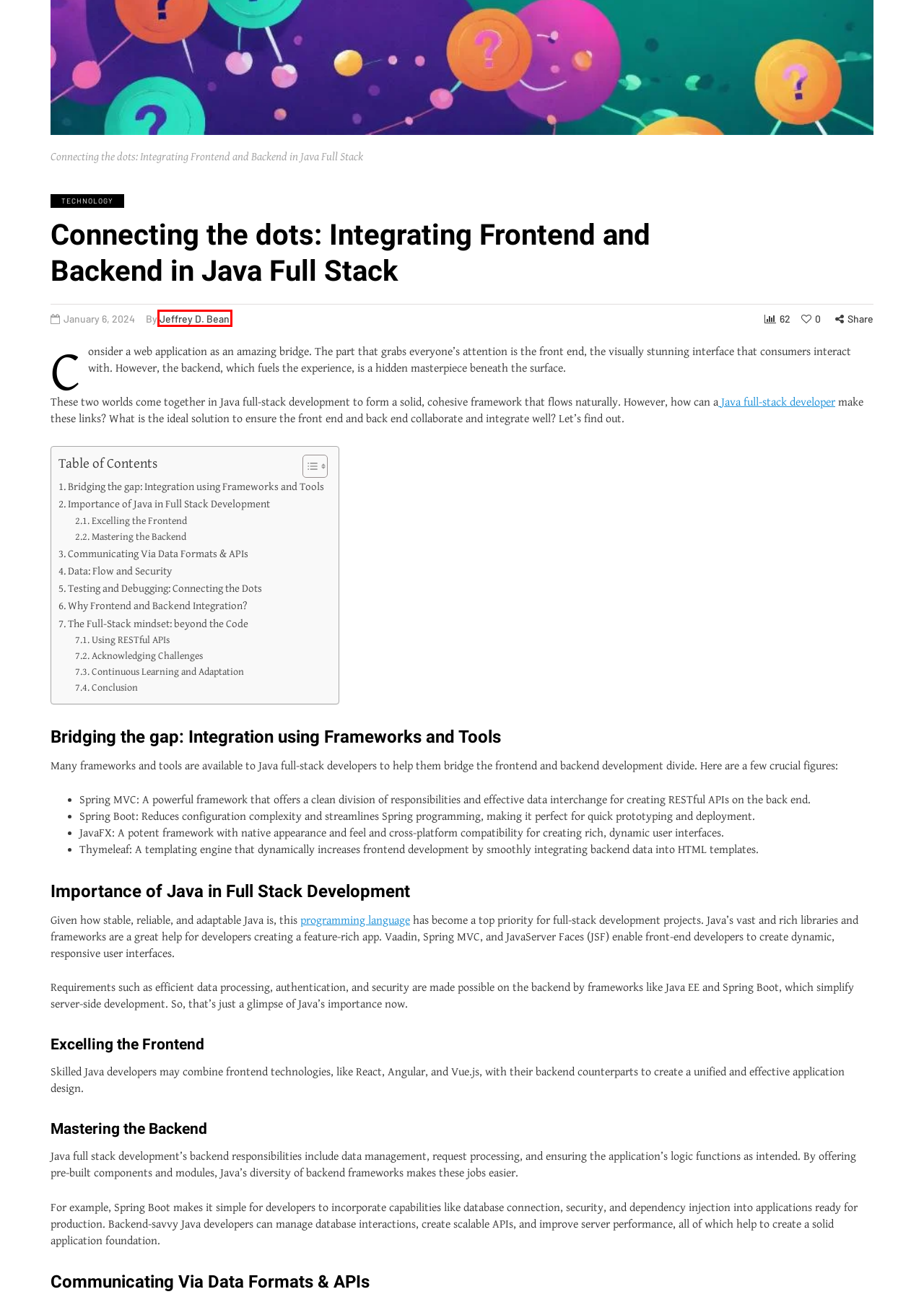Given a webpage screenshot with a UI element marked by a red bounding box, choose the description that best corresponds to the new webpage that will appear after clicking the element. The candidates are:
A. Editorial Policy - Article Thirteen
B. programming Archives - Article Thirteen
C. Entertainment Archives - Article Thirteen
D. Jeffrey D. Bean, Author at Article Thirteen
E. Fashion Archives - Article Thirteen
F. DatetimeGo: Understanding Programming - Article Thirteen
G. About Us - Article Thirteen
H. All You Need to Know about HP Laptop's Battery Replacement - Article Thirteen

D